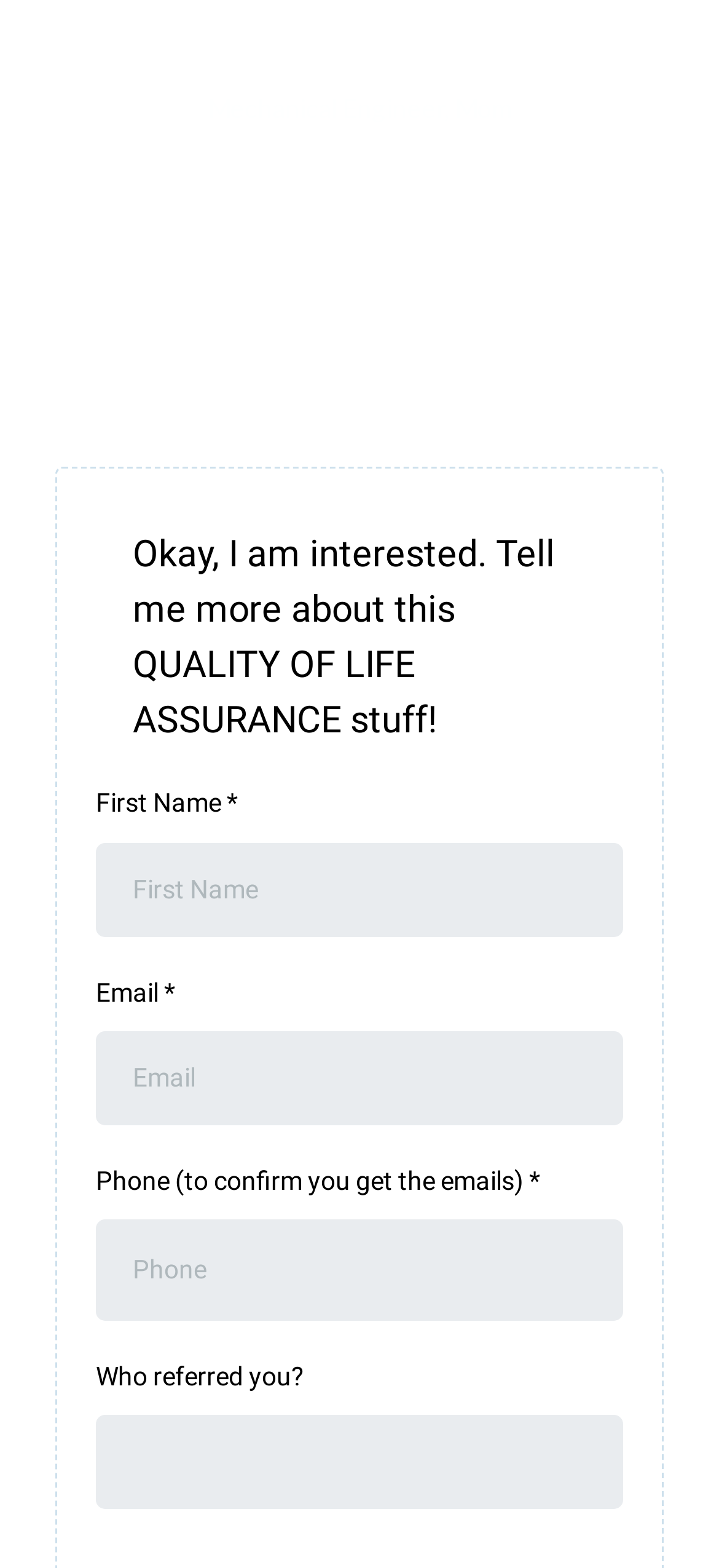Please specify the bounding box coordinates for the clickable region that will help you carry out the instruction: "Enter your phone number".

[0.133, 0.778, 0.867, 0.843]